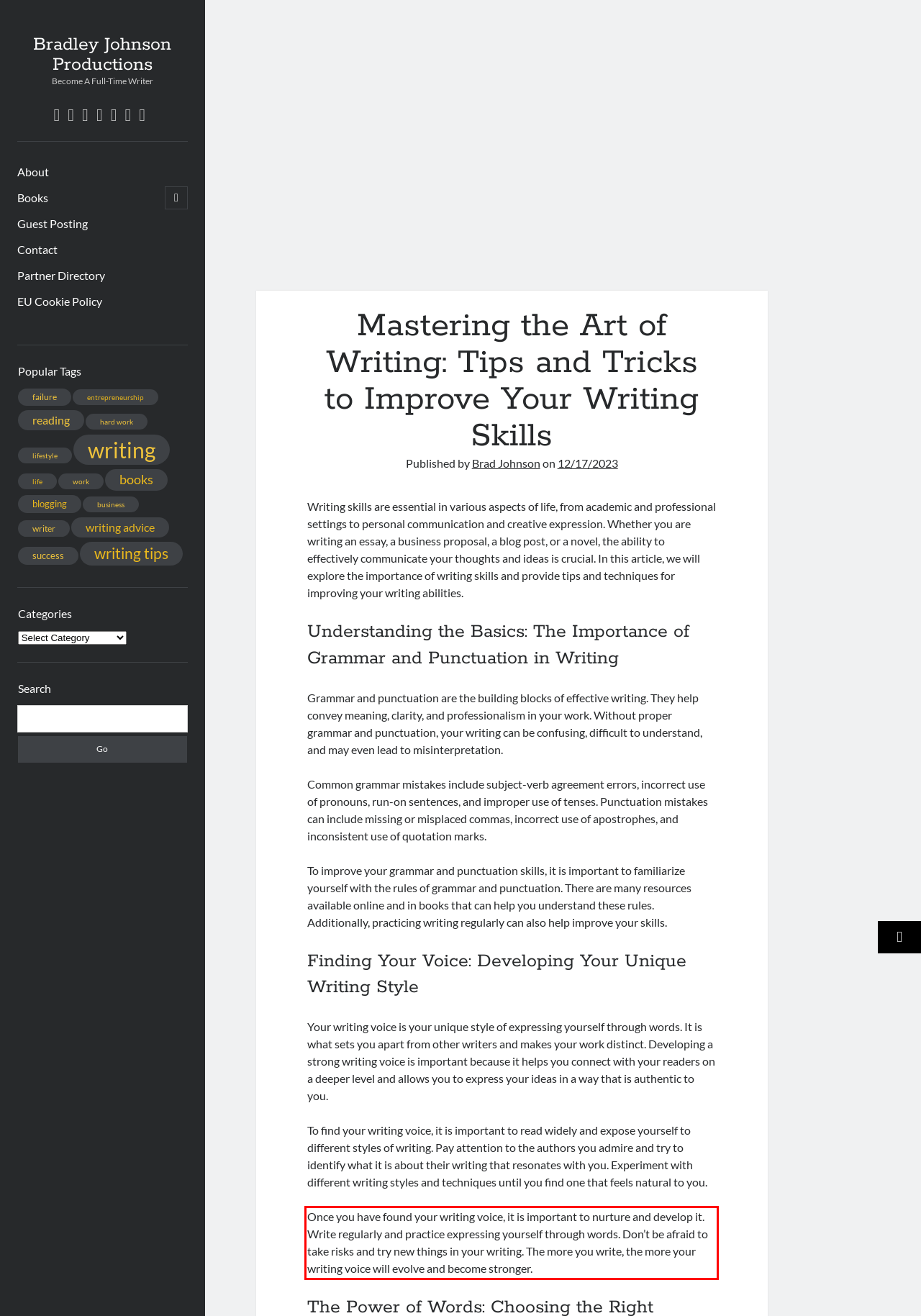Using the provided webpage screenshot, recognize the text content in the area marked by the red bounding box.

Once you have found your writing voice, it is important to nurture and develop it. Write regularly and practice expressing yourself through words. Don’t be afraid to take risks and try new things in your writing. The more you write, the more your writing voice will evolve and become stronger.